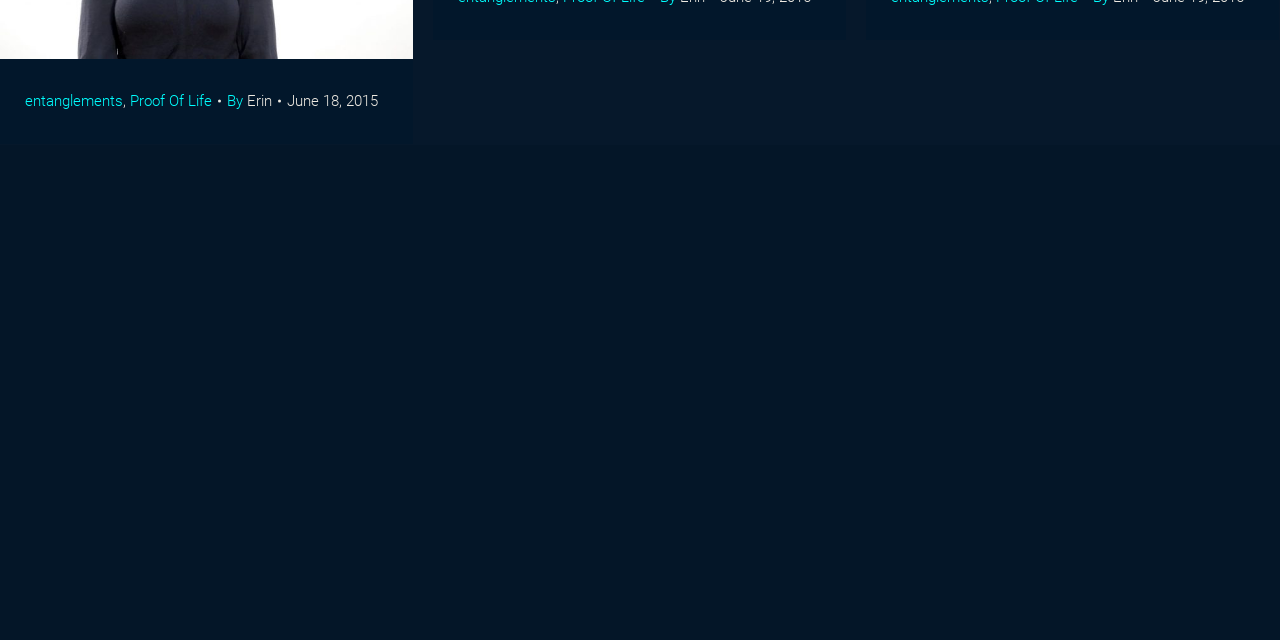Extract the bounding box coordinates of the UI element described: "Facebook". Provide the coordinates in the format [left, top, right, bottom] with values ranging from 0 to 1.

None